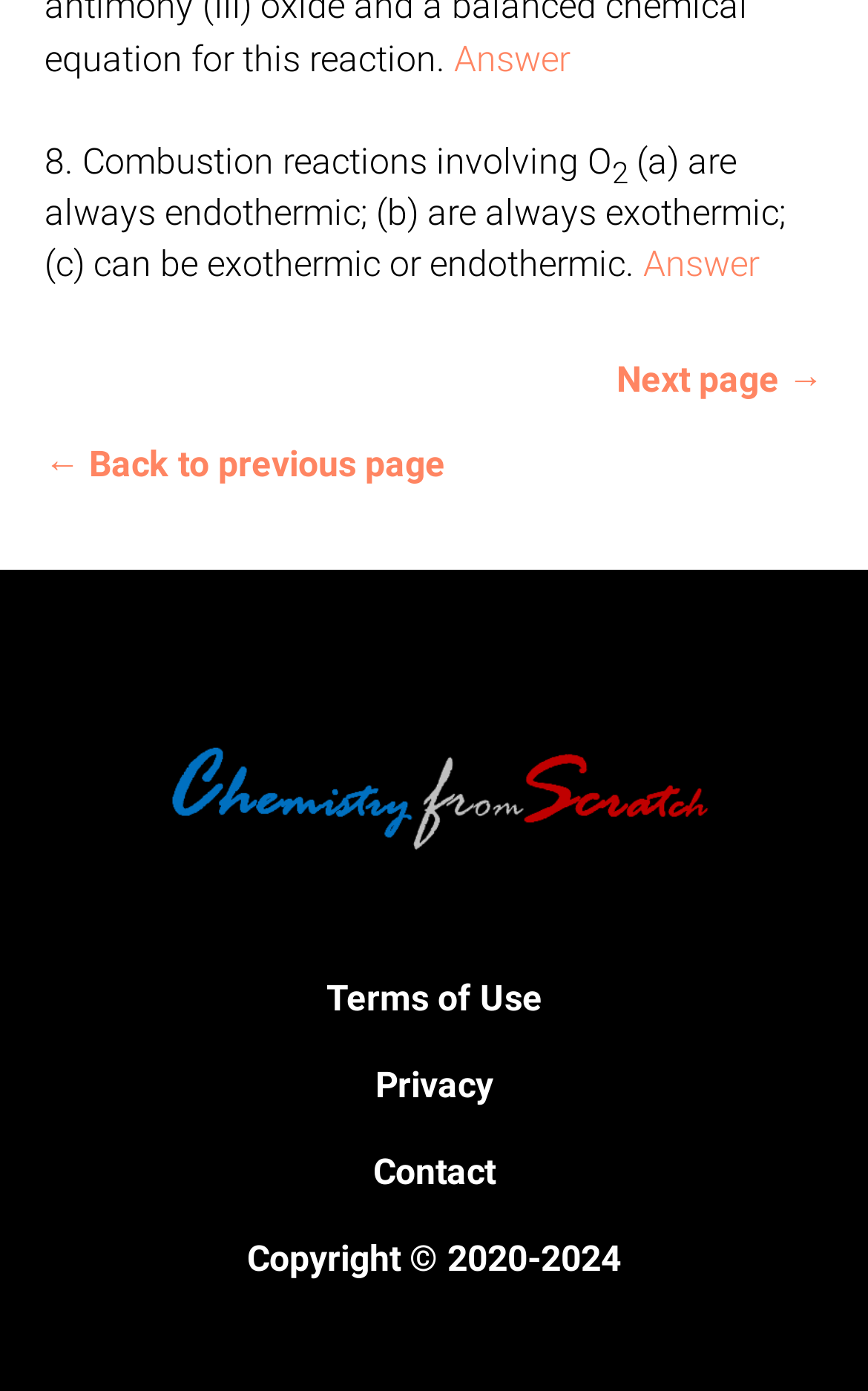Identify the bounding box for the given UI element using the description provided. Coordinates should be in the format (top-left x, top-left y, bottom-right x, bottom-right y) and must be between 0 and 1. Here is the description: Terms of Use

[0.376, 0.703, 0.624, 0.733]